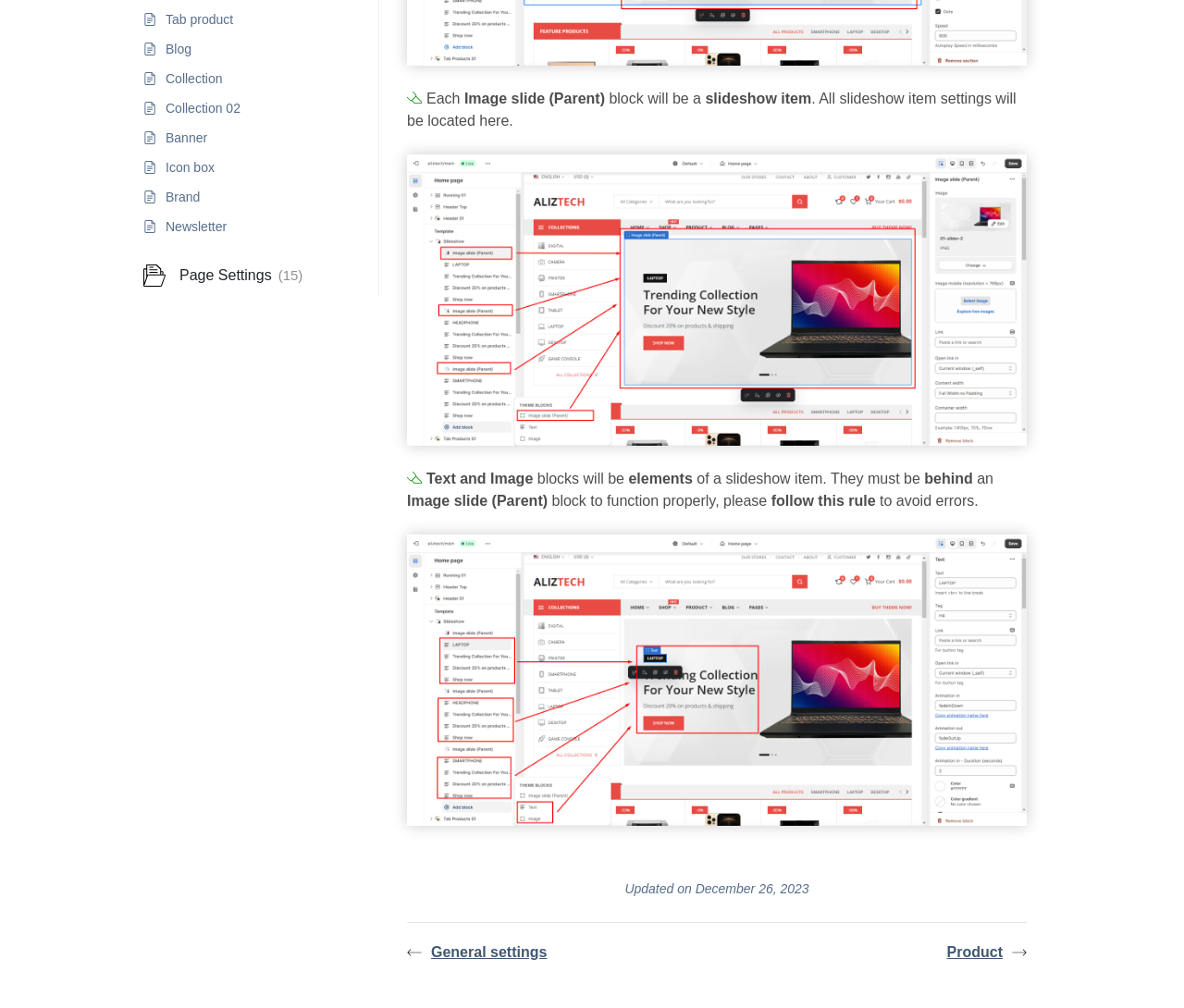Find the bounding box of the web element that fits this description: "Banner".

[0.121, 0.122, 0.308, 0.151]